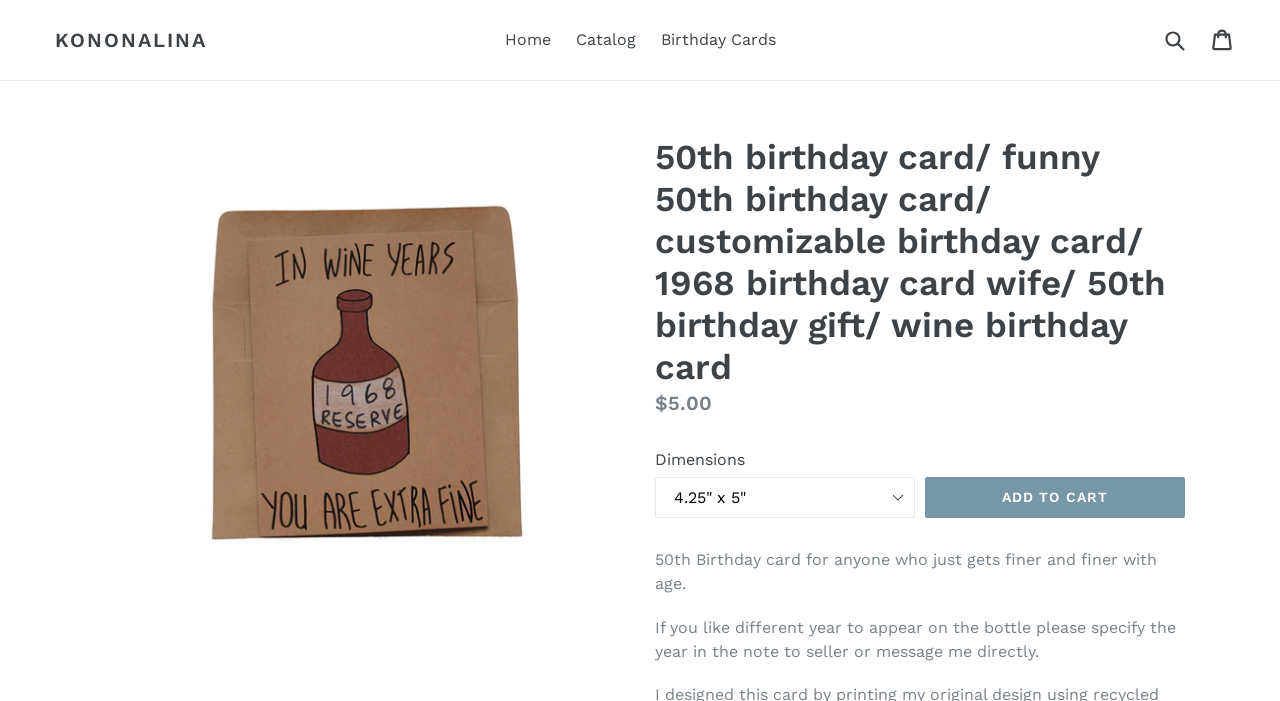Identify the bounding box coordinates of the area that should be clicked in order to complete the given instruction: "Go to home page". The bounding box coordinates should be four float numbers between 0 and 1, i.e., [left, top, right, bottom].

[0.386, 0.036, 0.438, 0.078]